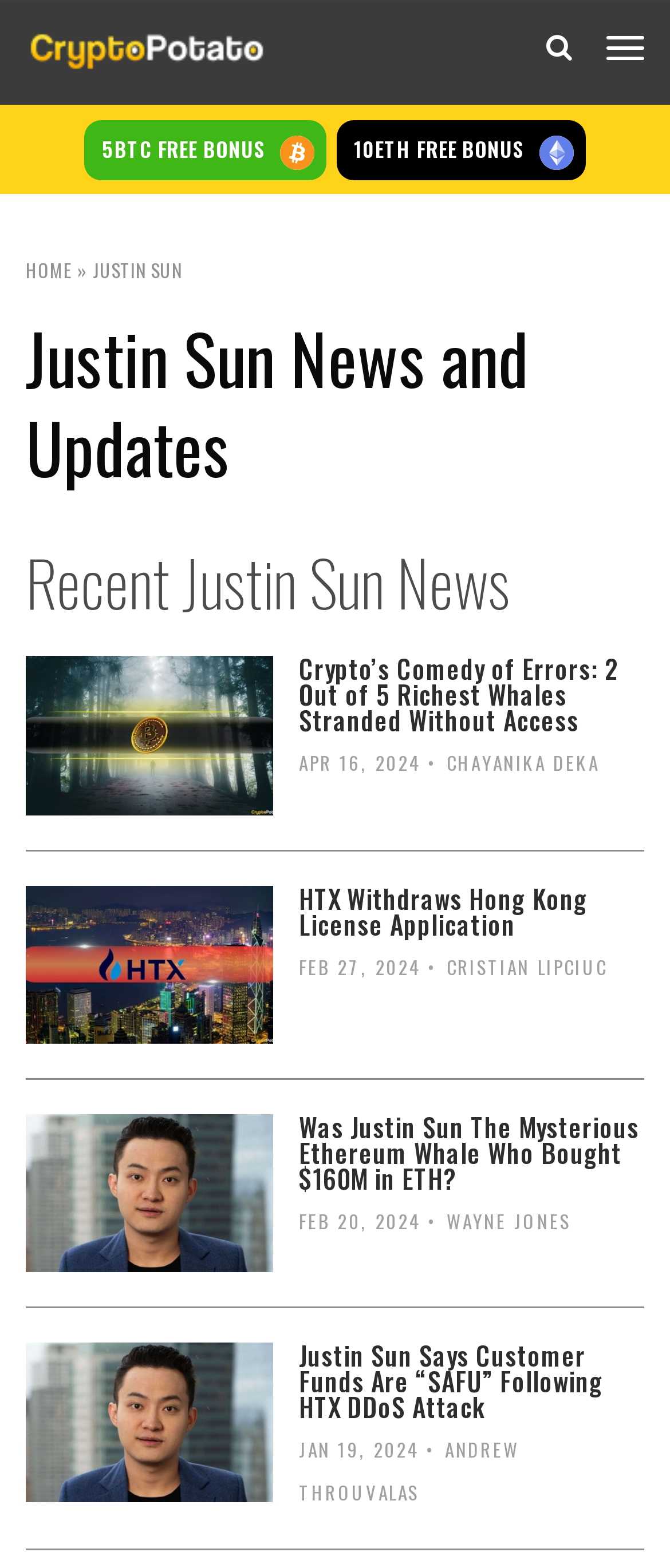Provide an in-depth caption for the elements present on the webpage.

This webpage is about Justin Sun news and updates, with a focus on cryptocurrency and blockchain-related topics. At the top, there is a navigation menu with a toggle button on the right side. Below the navigation menu, there is a header section with a logo and a title "Justin Sun News and Updates" in a large font.

On the left side of the page, there are several promotional links and images, including a "5BTC FREE BONUS" and a "10ETH FREE BONUS" offer, each with a Bitcoin icon. There is also a link to "CryptoPotato" with a corresponding image.

The main content of the page is divided into four sections, each containing a news article about Justin Sun. Each article has a heading, a brief summary, and an image. The articles are arranged in a vertical column, with the most recent one at the top. The headings of the articles are "Crypto’s Comedy of Errors: 2 Out of 5 Richest Whales Stranded Without Access", "HTX Withdraws Hong Kong License Application", "Was Justin Sun The Mysterious Ethereum Whale Who Bought $160M in ETH?", and "Justin Sun Says Customer Funds Are “SAFU” Following HTX DDoS Attack".

Each article also has a timestamp and an author's name, which are displayed below the heading. The timestamps are in the format "Month Day, Year", and the authors' names are displayed as links.

There are also several other links and images scattered throughout the page, including a "Wiener Ai" link and an "Ad" image at the top. Overall, the page has a clean and organized layout, with a focus on presenting news and updates about Justin Sun in a clear and concise manner.